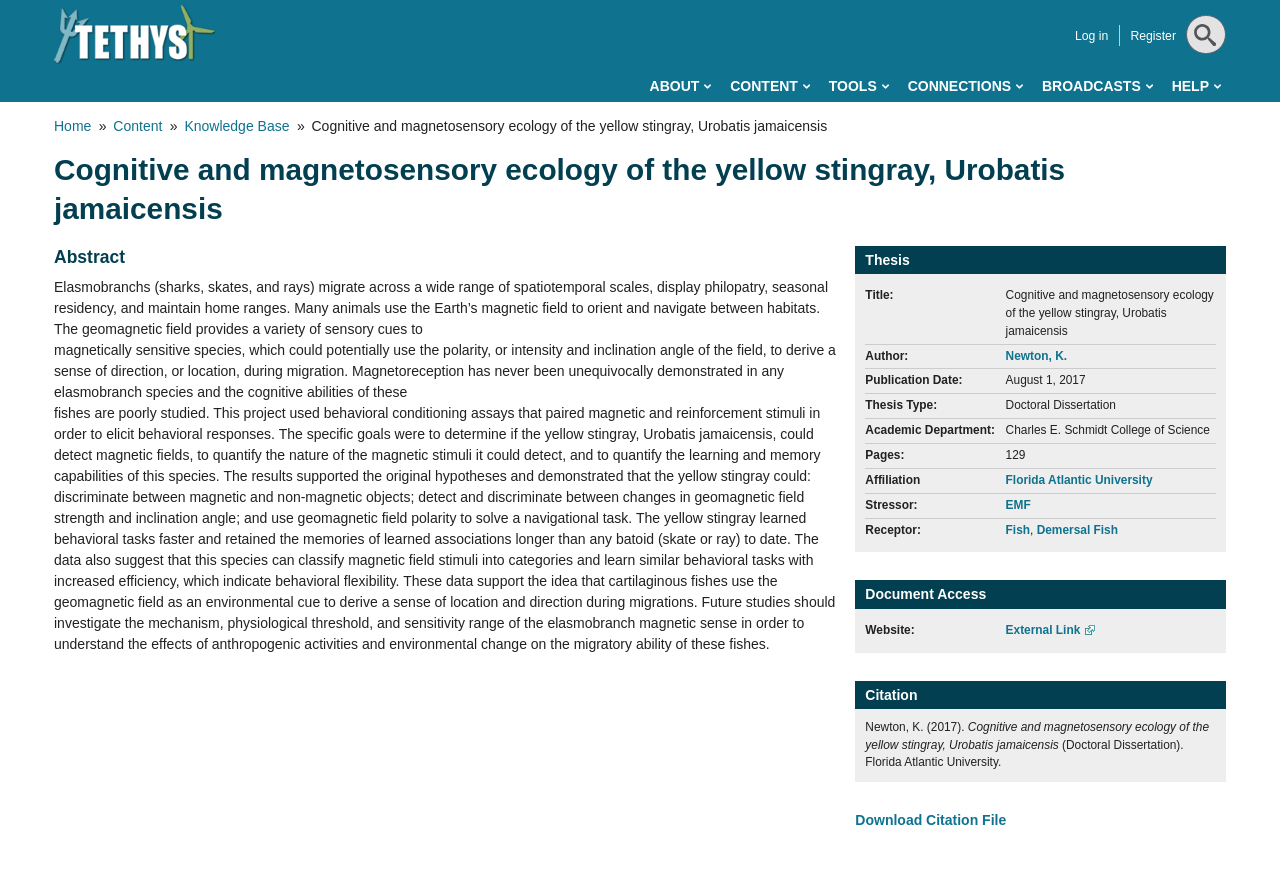Please find and provide the title of the webpage.

Cognitive and magnetosensory ecology of the yellow stingray, Urobatis jamaicensis